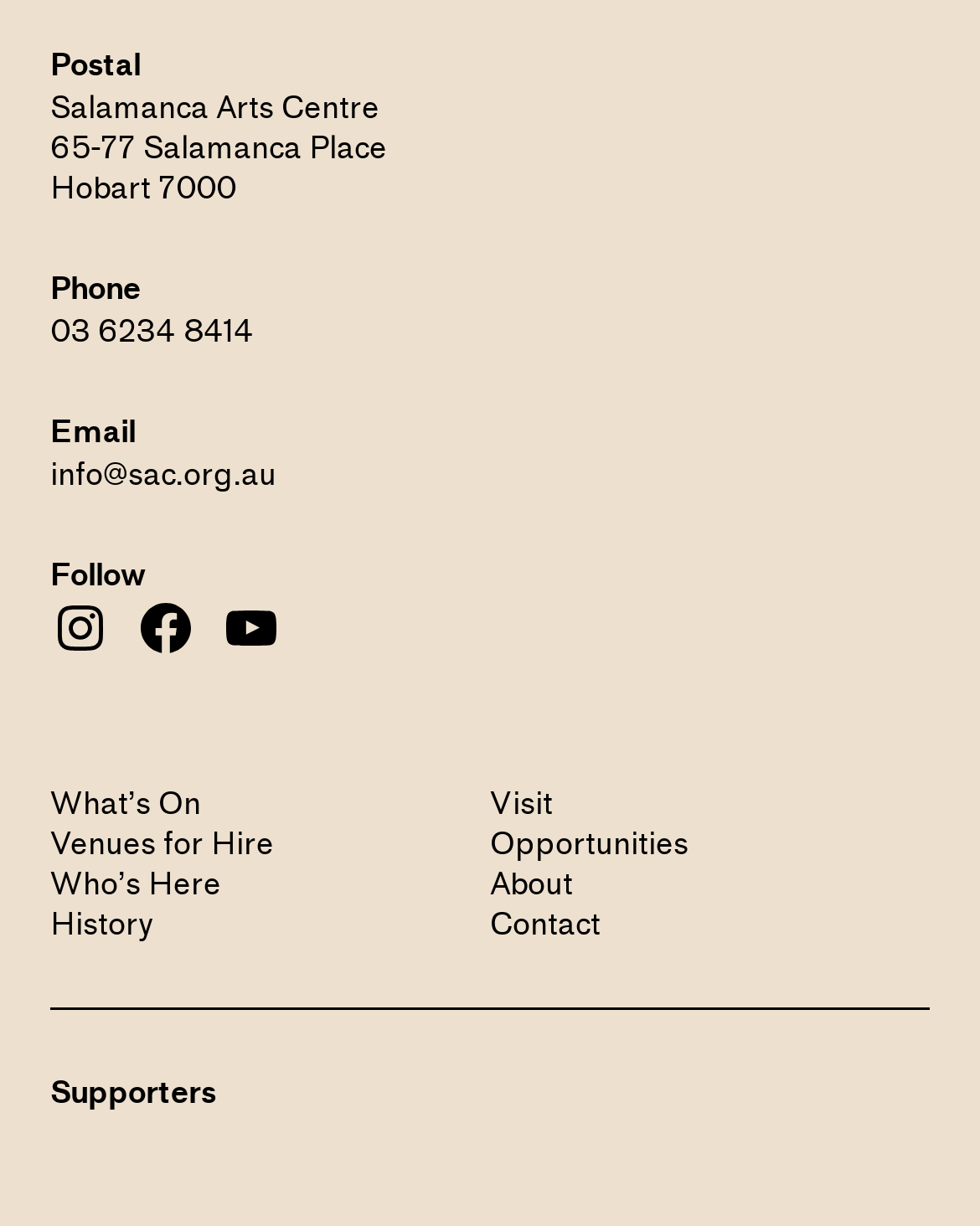Reply to the question with a single word or phrase:
What is the name of the arts centre?

Salamanca Arts Centre